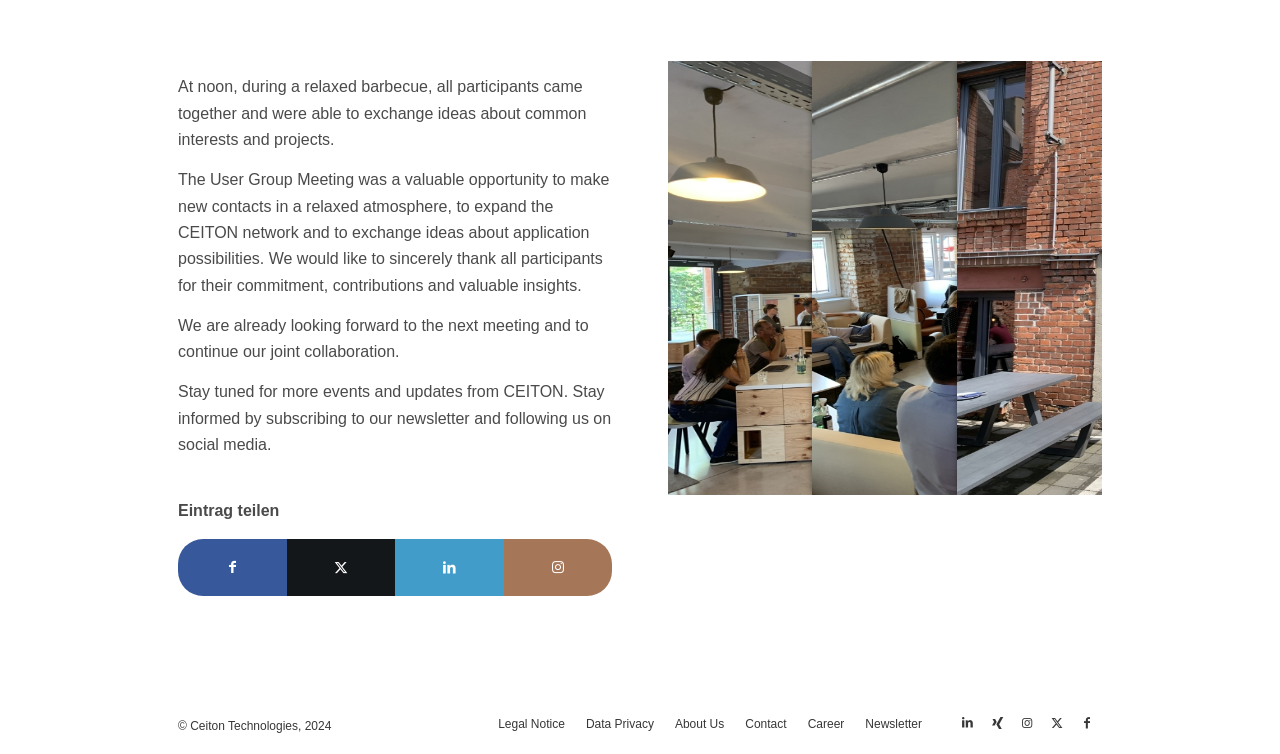Observe the image and answer the following question in detail: How many menu items are there in the footer?

I counted the number of menu items by looking at the menuitem elements with text 'Legal Notice', 'Data Privacy', 'About Us', 'Contact', 'Career', 'Newsletter'.